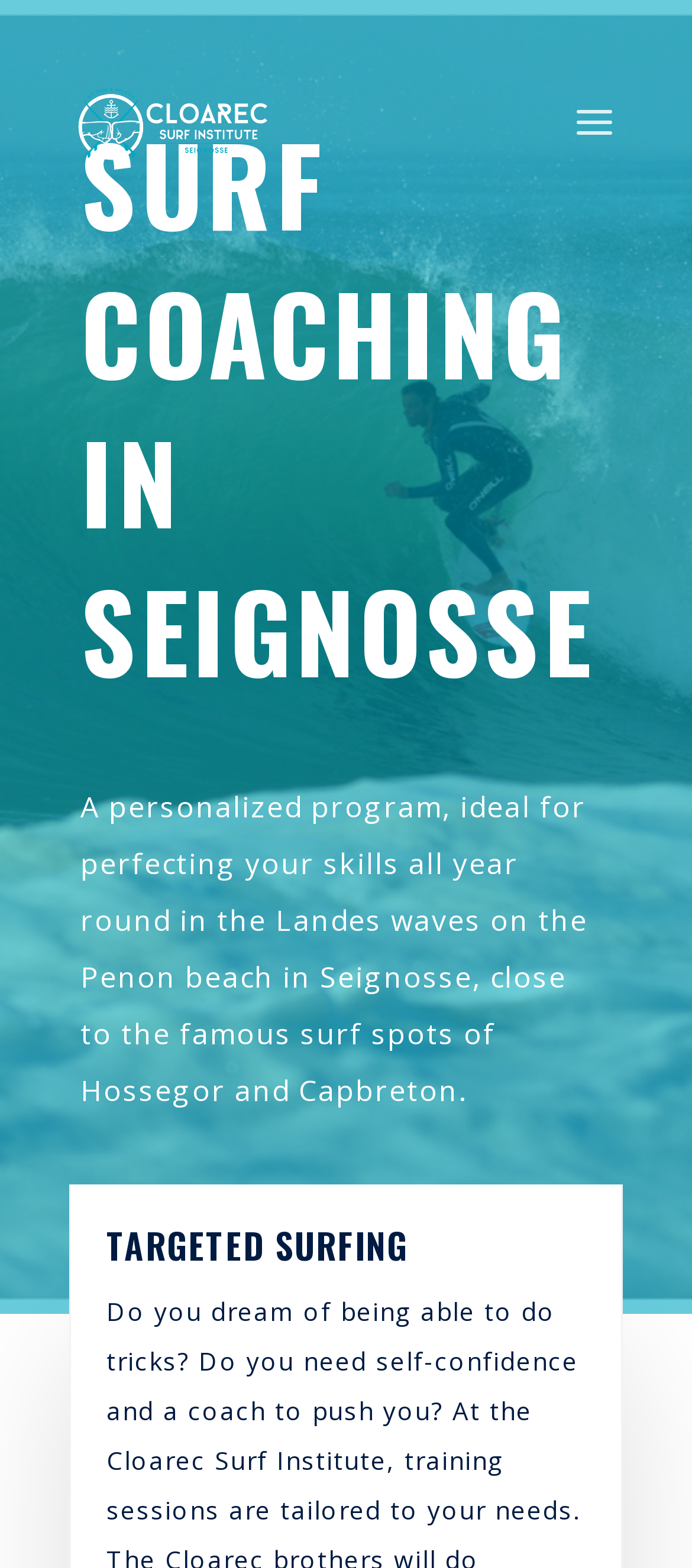Provide a single word or phrase answer to the question: 
What is the location of the Penon beach?

Seignosse